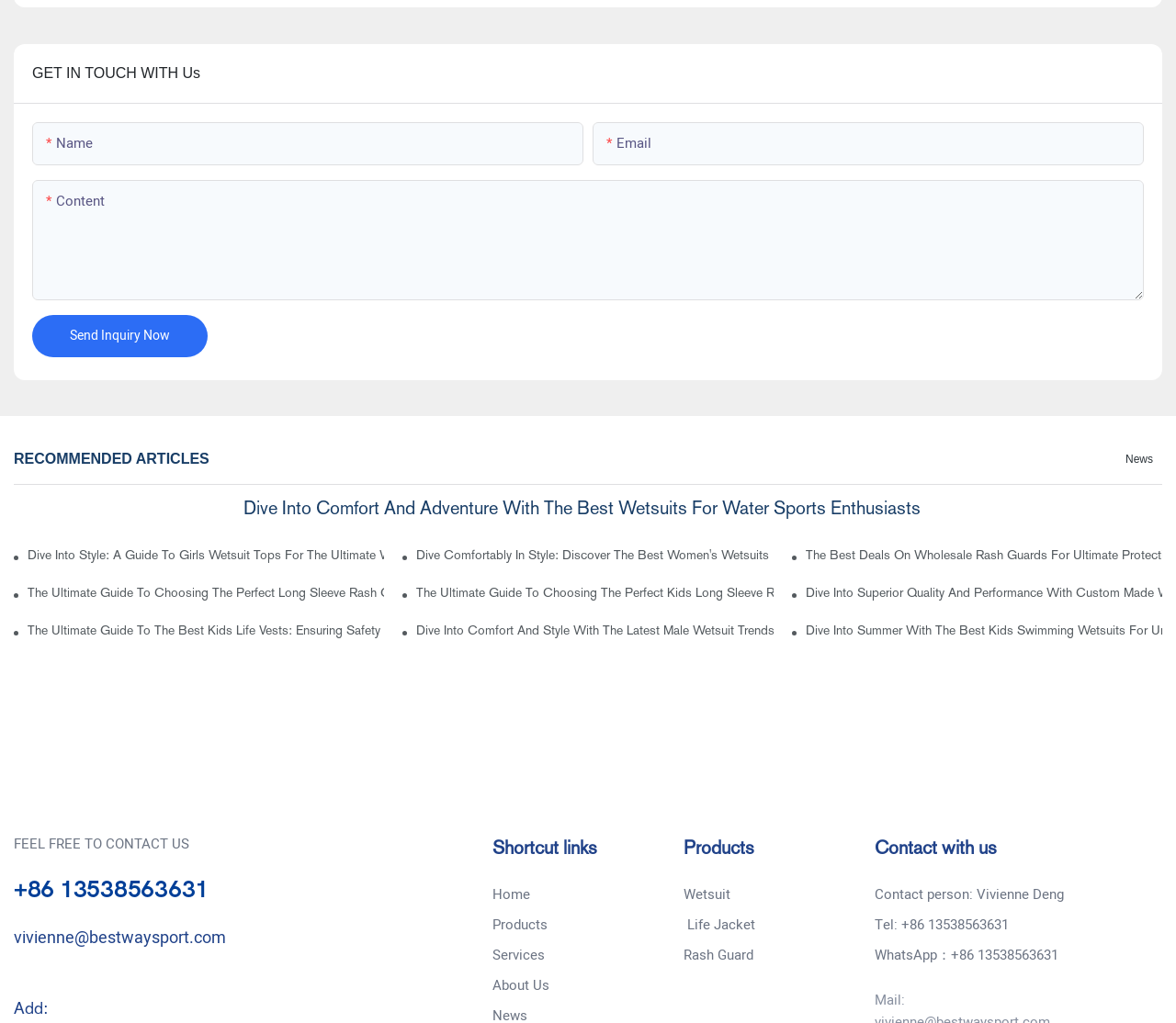Please locate the bounding box coordinates of the element that should be clicked to achieve the given instruction: "Read the article about wetsuits for water sports enthusiasts".

[0.207, 0.483, 0.988, 0.51]